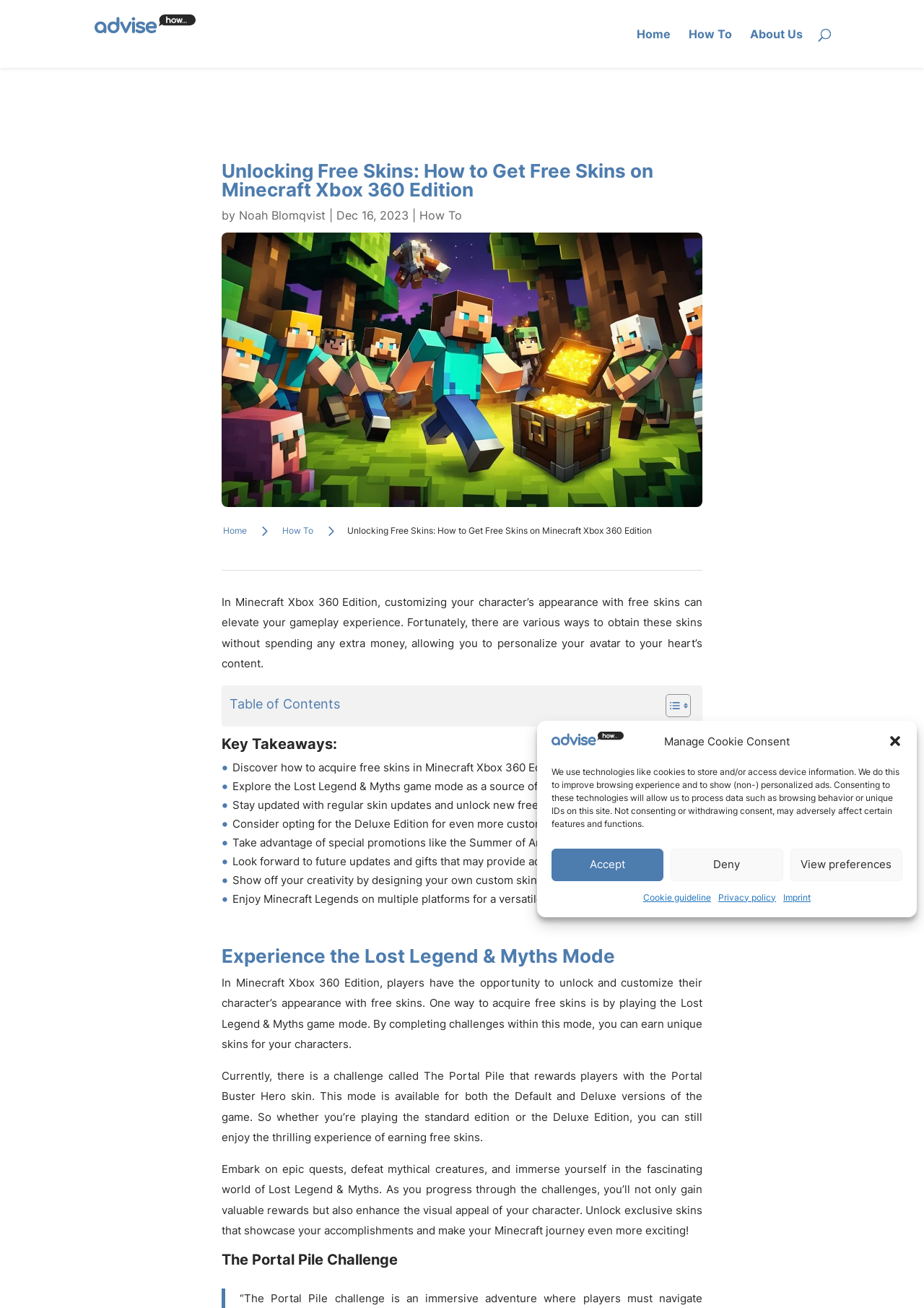Provide a thorough description of the webpage you see.

The webpage is about unlocking free skins on Minecraft Xbox 360 Edition. At the top, there is a dialog box for managing cookie consent, which includes an image, buttons to accept, deny, or view preferences, and links to cookie guidelines, privacy policy, and imprint.

Below the dialog box, there are three links at the top: "Home", "How To", and "About Us". Next to these links, there is a search bar that spans across the top of the page.

The main content of the webpage starts with a heading that reads "Unlocking Free Skins: How to Get Free Skins on Minecraft Xbox 360 Edition" followed by the author's name, "Noah Blomqvist", and the date "Dec 16, 2023". There is an image related to the topic below the heading.

The article is divided into sections, starting with an introduction that explains how to get free skins on Minecraft Xbox 360 Edition. The introduction is followed by a table of contents, which includes links to toggle the table of content.

The next section is "Key Takeaways", which lists eight points summarizing the article, including discovering how to acquire free skins, exploring the Lost Legend & Myths game mode, and staying updated with regular skin updates.

The following section is "Experience the Lost Legend & Myths Mode", which explains how to unlock and customize character appearances with free skins by playing the Lost Legend & Myths game mode. This section includes three paragraphs of text that describe the challenges and rewards of playing this mode.

Finally, there is a section titled "The Portal Pile Challenge", which appears to be a subtopic of the previous section, but the content is not provided.